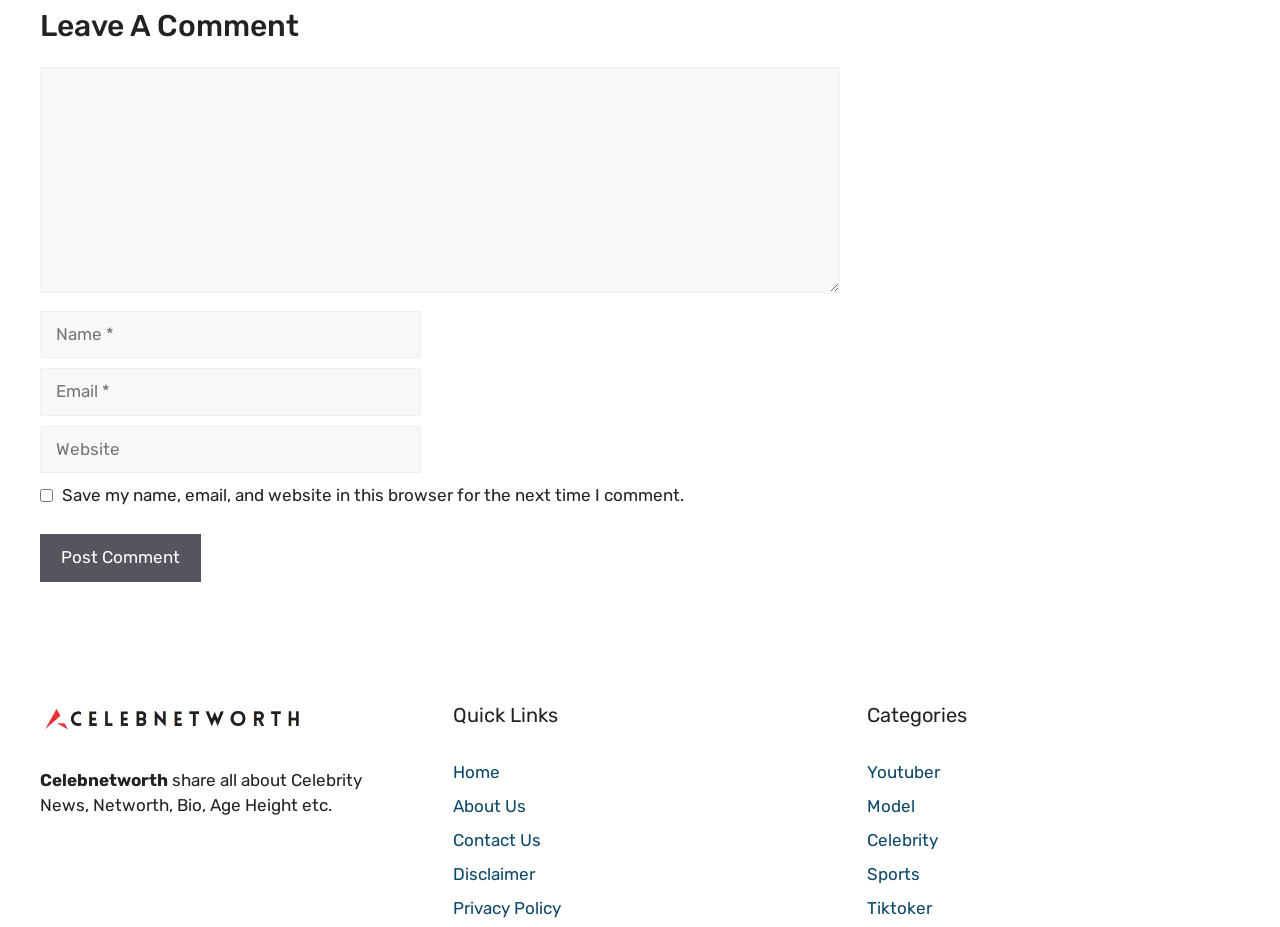Based on the image, provide a detailed and complete answer to the question: 
What is the purpose of the checkbox?

The checkbox is labeled 'Save my name, email, and website in this browser for the next time I comment.', which suggests that its purpose is to save user data for future comments.